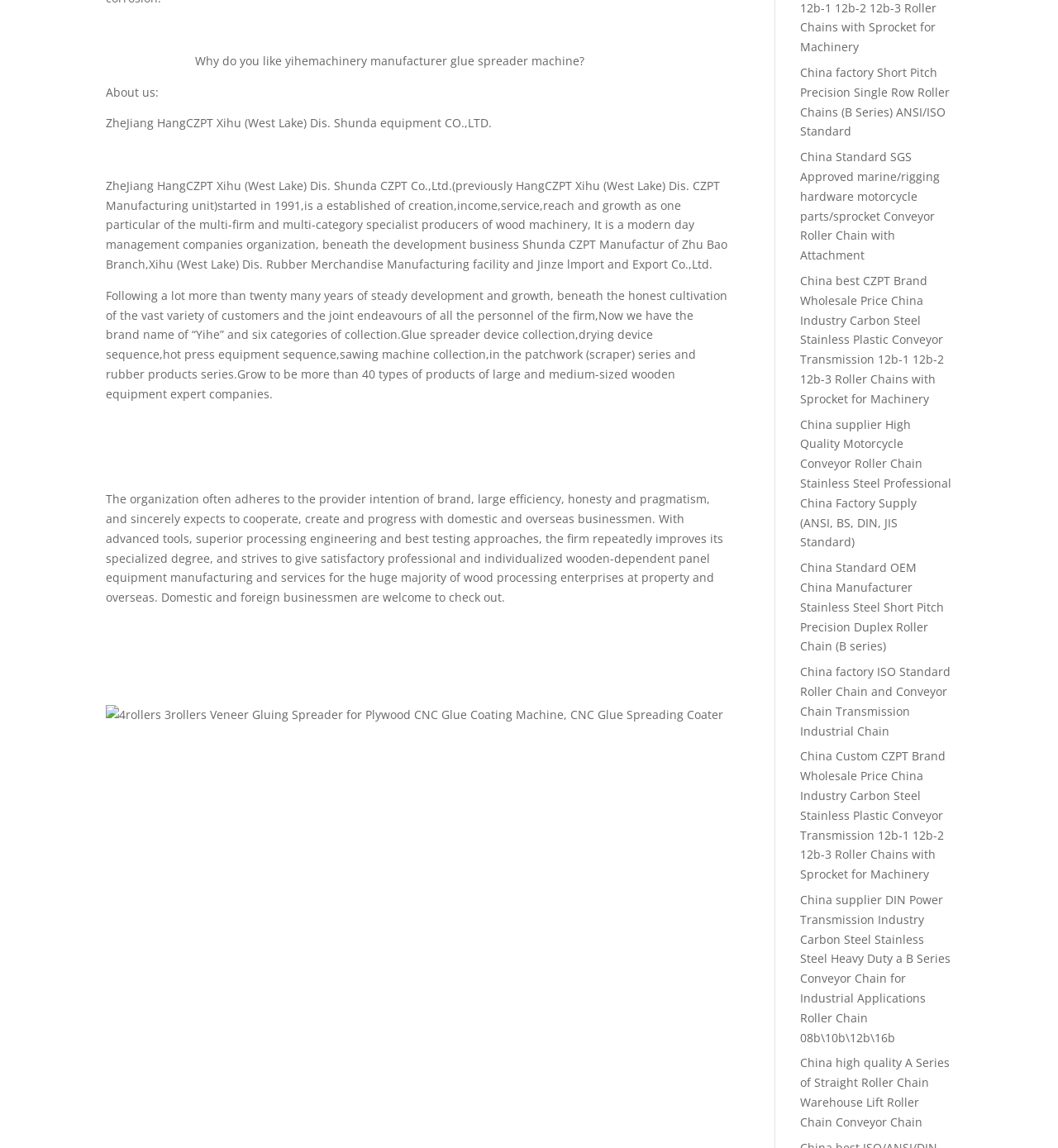Identify the bounding box coordinates of the clickable region to carry out the given instruction: "Click the link to explore China supplier High Quality Motorcycle Conveyor Roller Chain Stainless Steel Professional China Factory Supply".

[0.756, 0.363, 0.899, 0.479]